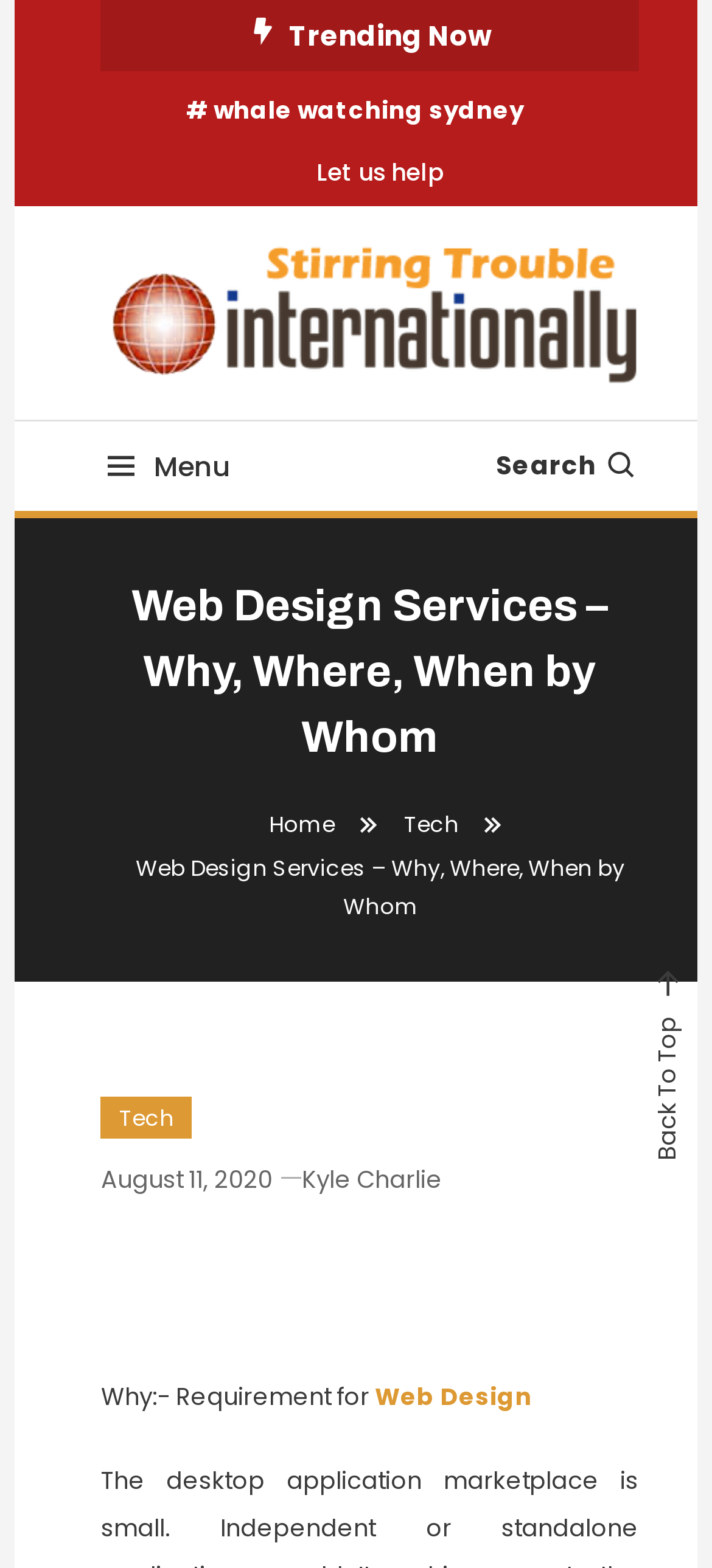Please look at the image and answer the question with a detailed explanation: What is the purpose of the 'Back To Top' button?

I found the 'Back To Top' button at coordinates [0.913, 0.648, 0.962, 0.74] and inferred its purpose is to allow users to scroll back to the top of the webpage.